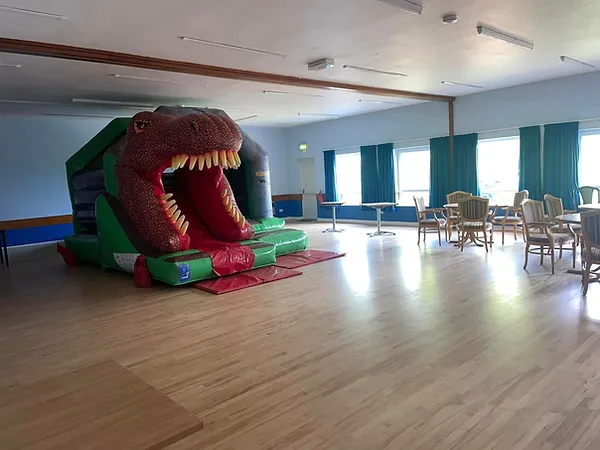What type of flooring does the hall have?
Answer the question with a detailed and thorough explanation.

The hall features a polished wooden floor, which complements the well-lit atmosphere and large windows dressed in teal curtains that allow ample natural light to filter in.